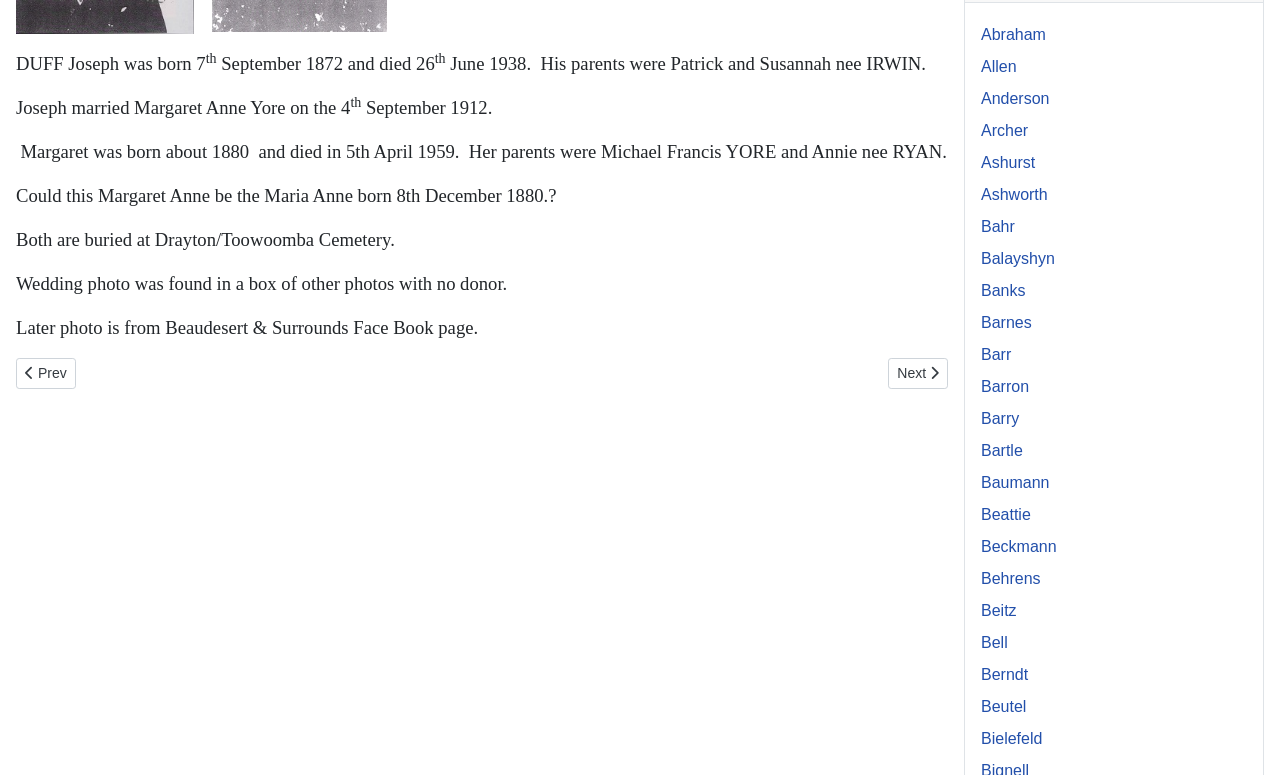Identify the bounding box coordinates for the UI element described as: "Beitz".

[0.766, 0.777, 0.794, 0.799]